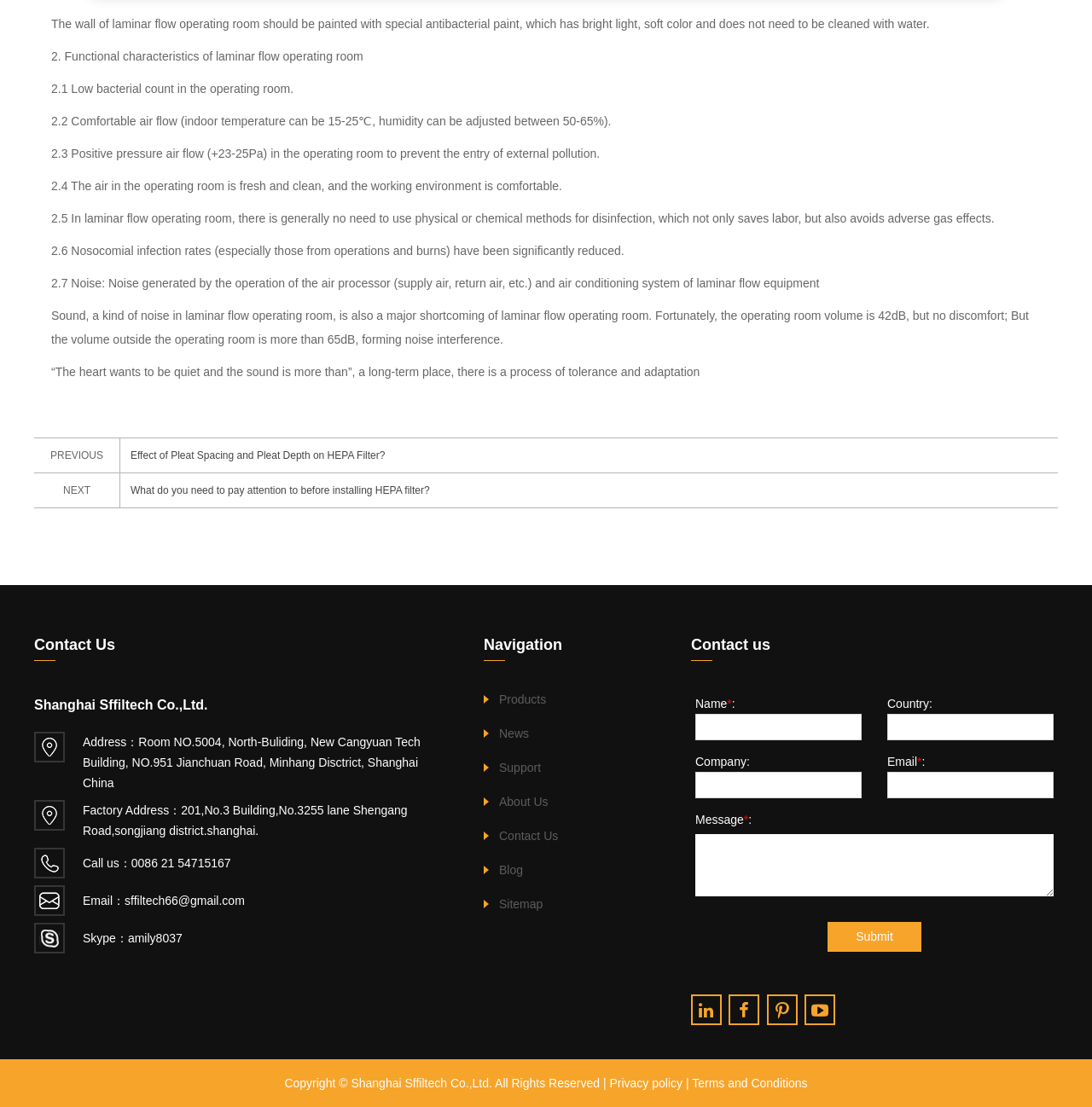Please identify the bounding box coordinates of the element I need to click to follow this instruction: "Fill in the 'Name' input field".

[0.637, 0.645, 0.789, 0.669]